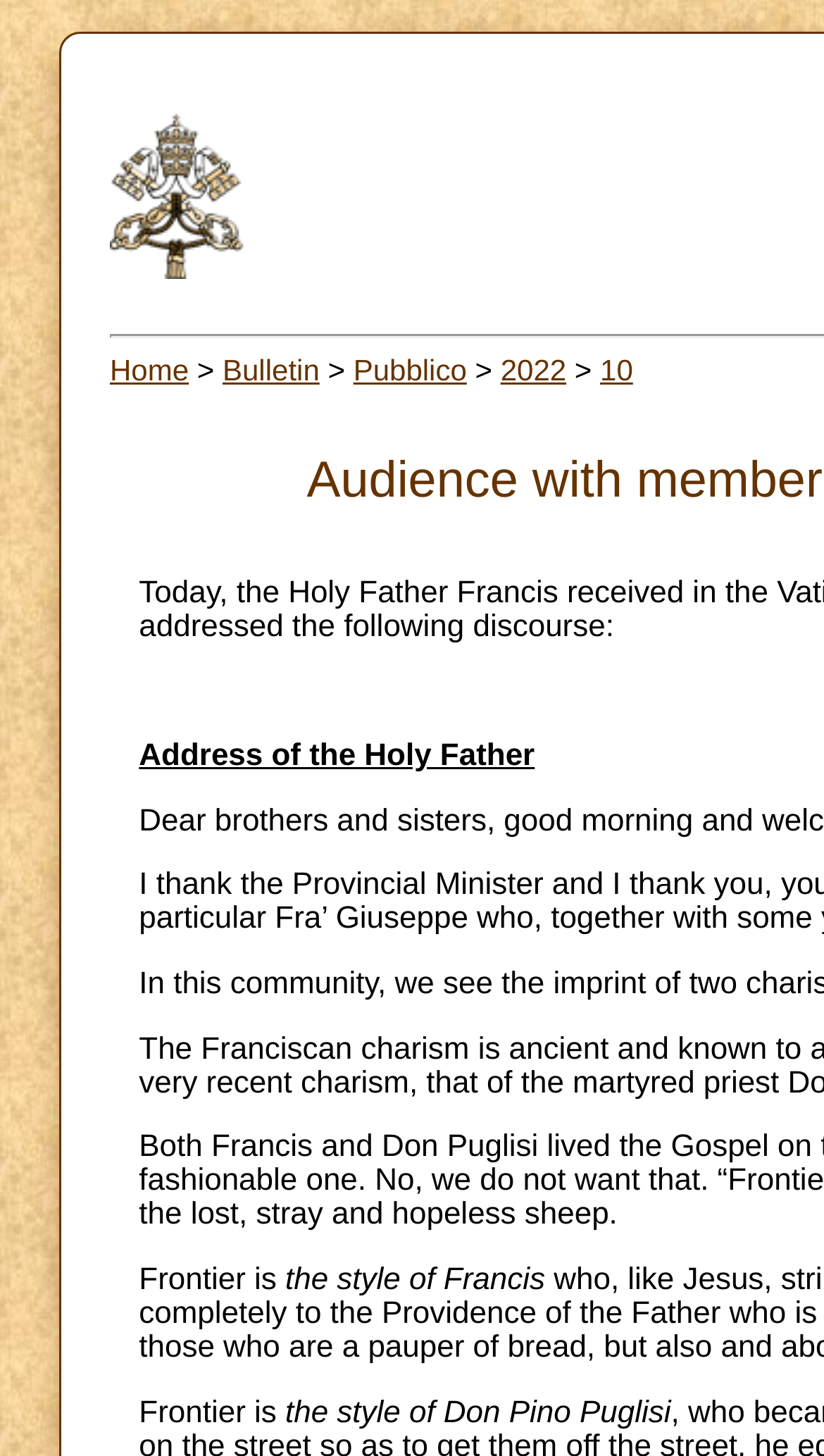What is the purpose of the image in the top-left corner?
Based on the image, provide a one-word or brief-phrase response.

Logo of Vatican website